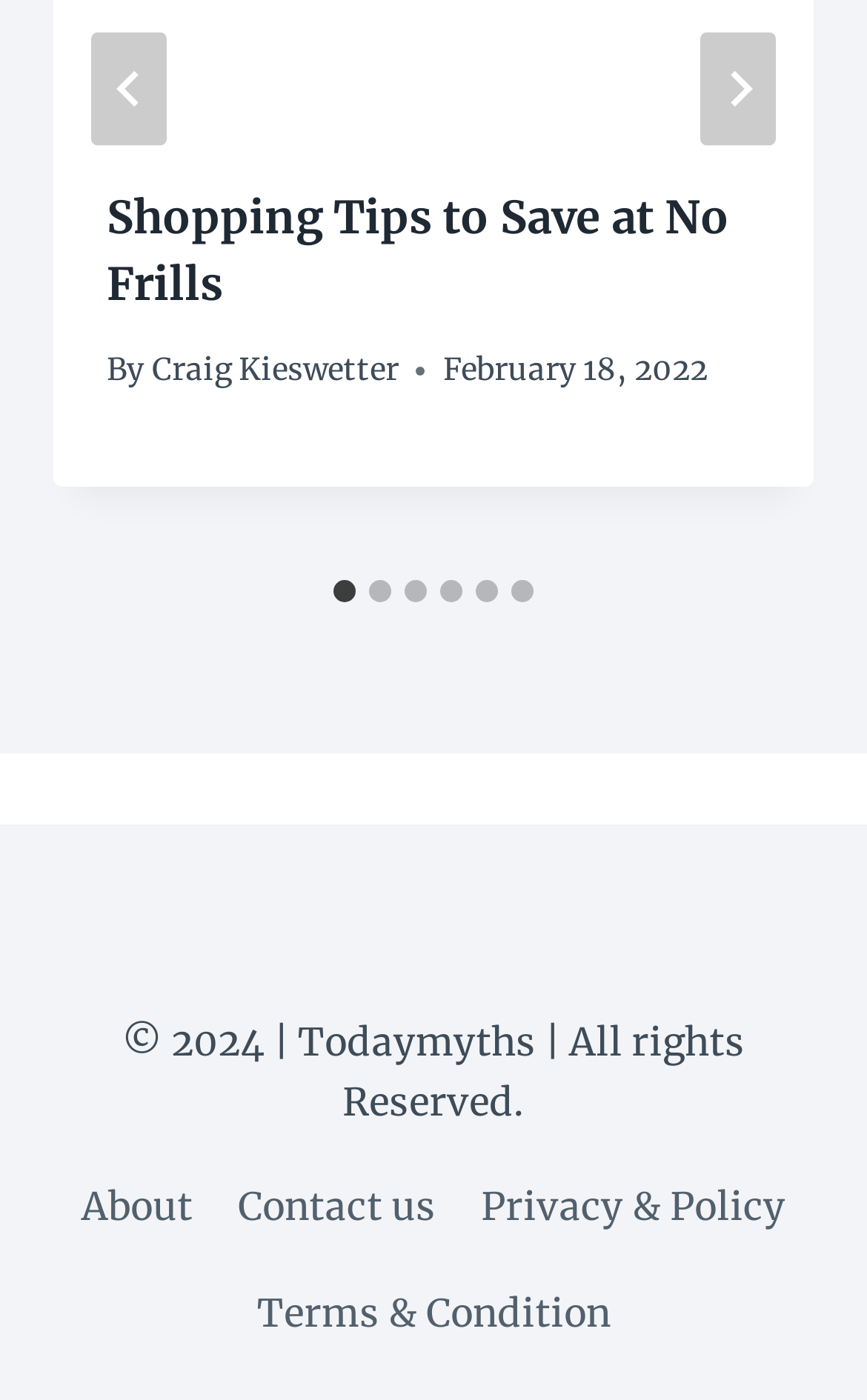Calculate the bounding box coordinates for the UI element based on the following description: "Privacy & Policy". Ensure the coordinates are four float numbers between 0 and 1, i.e., [left, top, right, bottom].

[0.529, 0.825, 0.932, 0.901]